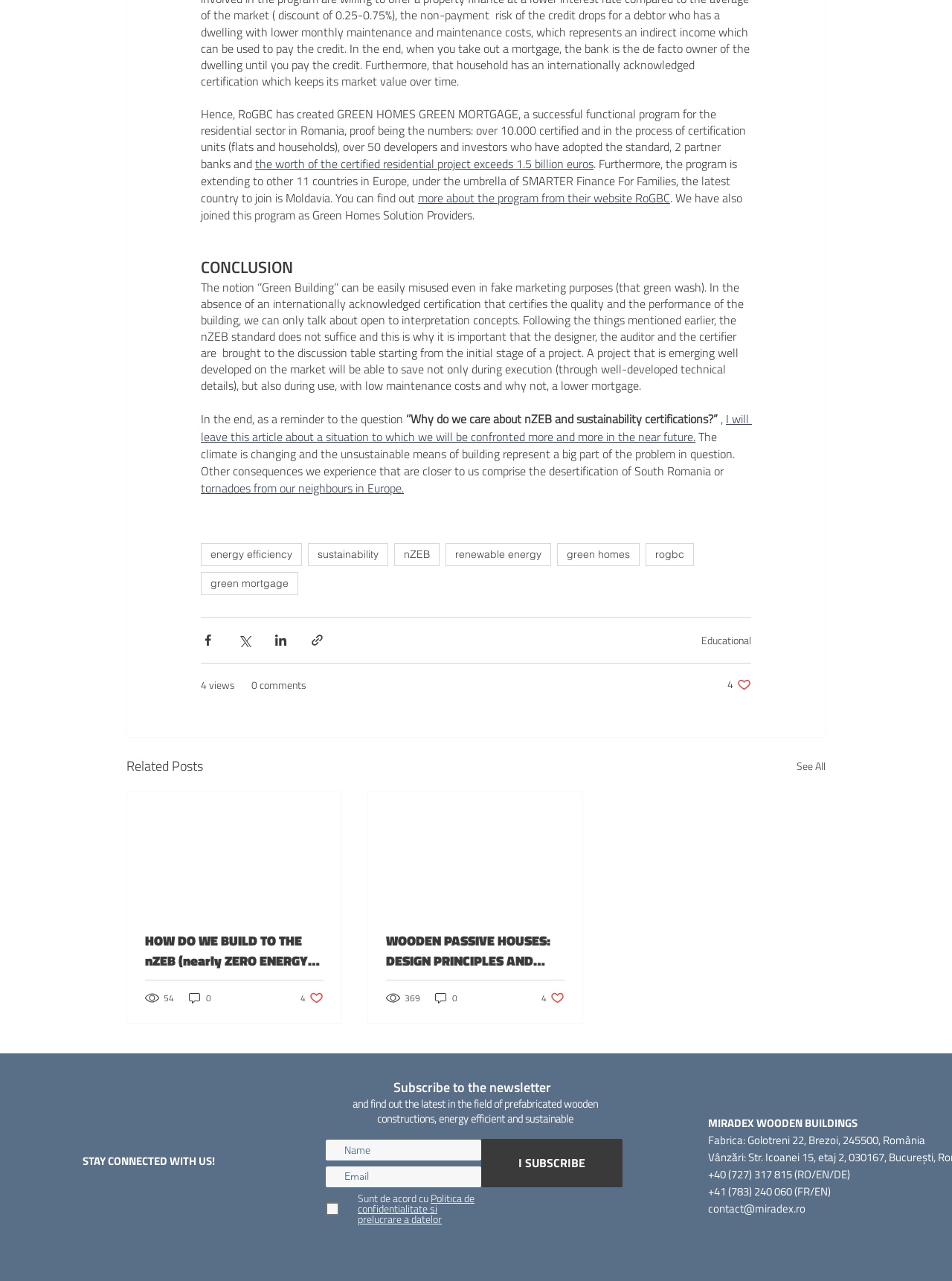What is the topic of the article?
Using the image as a reference, give an elaborate response to the question.

Based on the content of the webpage, it appears to be discussing the concept of 'Green Building' and its importance, with specific references to nZEB standards and sustainability certifications.